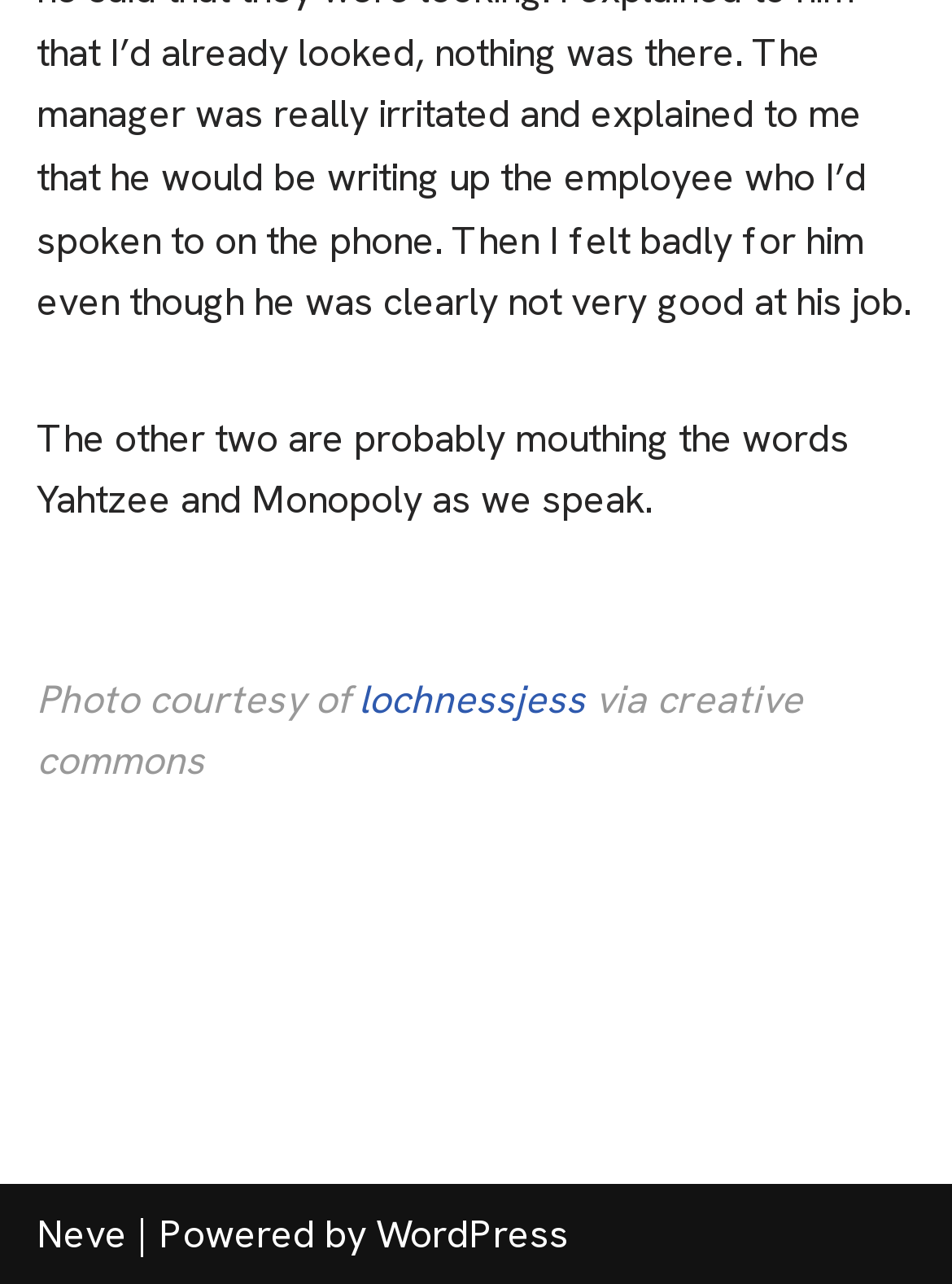Who is the author of the photo?
Give a detailed and exhaustive answer to the question.

The author of the photo is mentioned in the text 'Photo courtesy of lochnessjess via creative commons', which indicates that the photo is credited to lochnessjess.